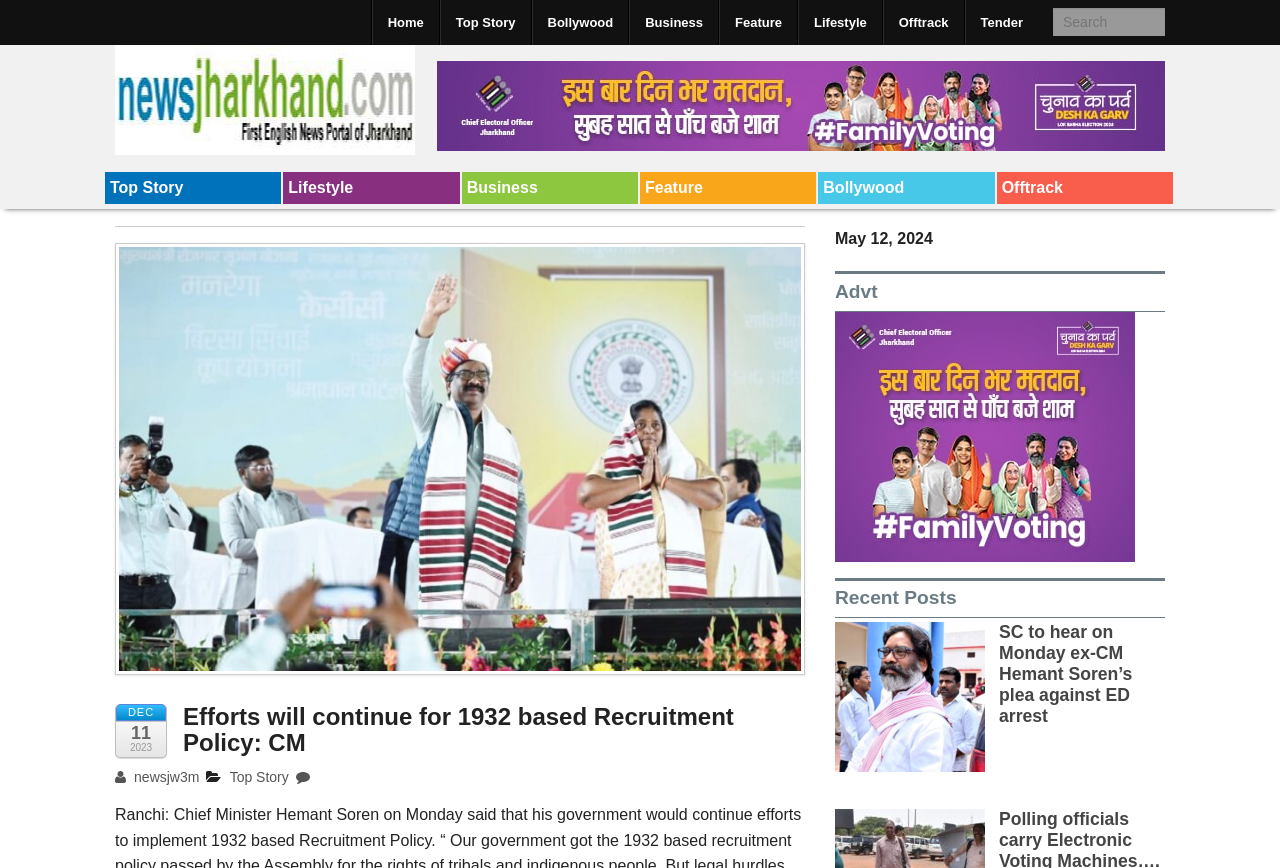Indicate the bounding box coordinates of the element that needs to be clicked to satisfy the following instruction: "Read Family Voting- Lok Sabha Election-2024". The coordinates should be four float numbers between 0 and 1, i.e., [left, top, right, bottom].

[0.652, 0.492, 0.887, 0.511]